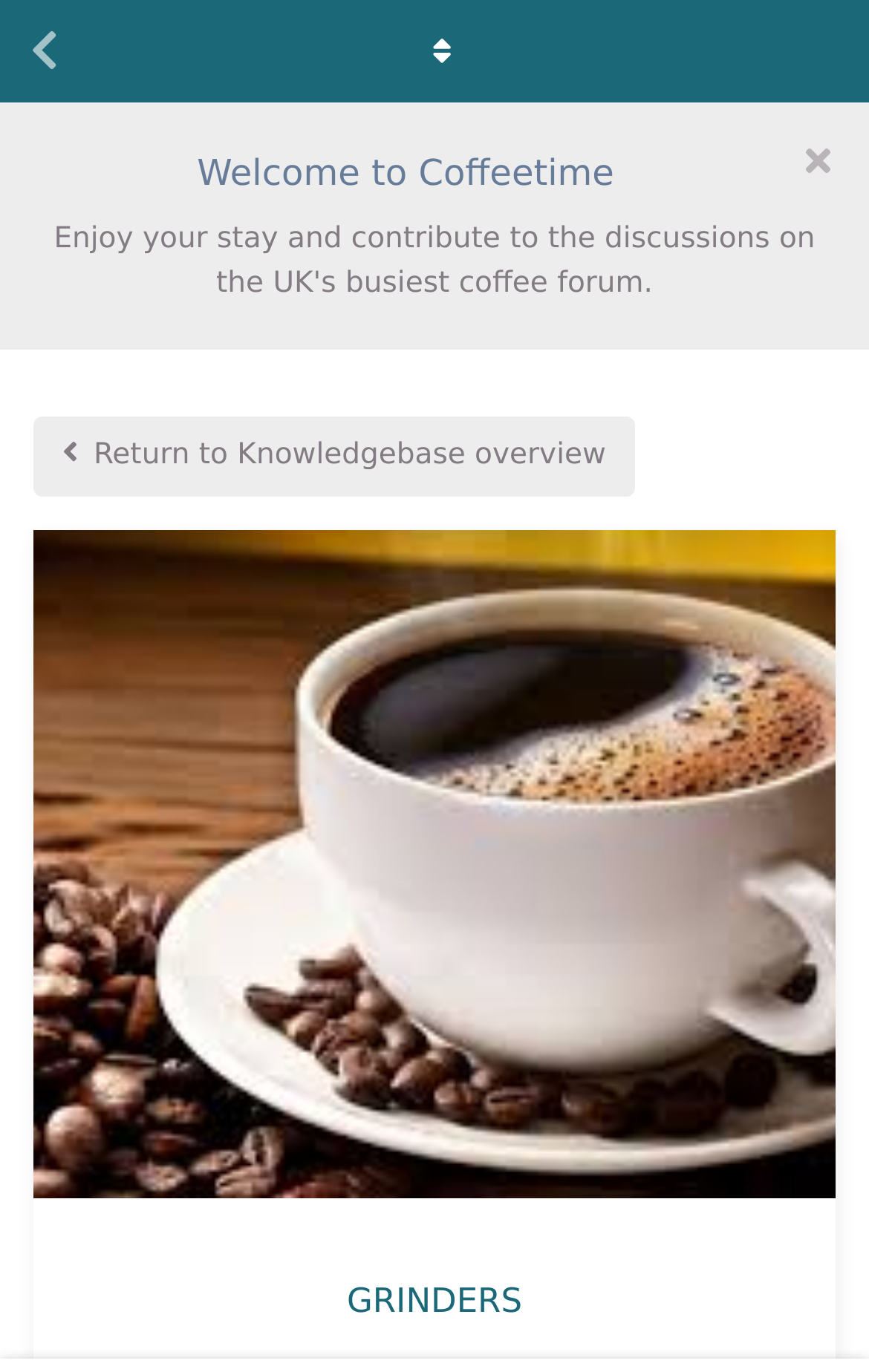What is the purpose of the button next to the welcome message?
Based on the image, please offer an in-depth response to the question.

I found the purpose of the button next to the welcome message by looking at the child elements of the header element. I found a button element with the text 'Hide welcome message'.